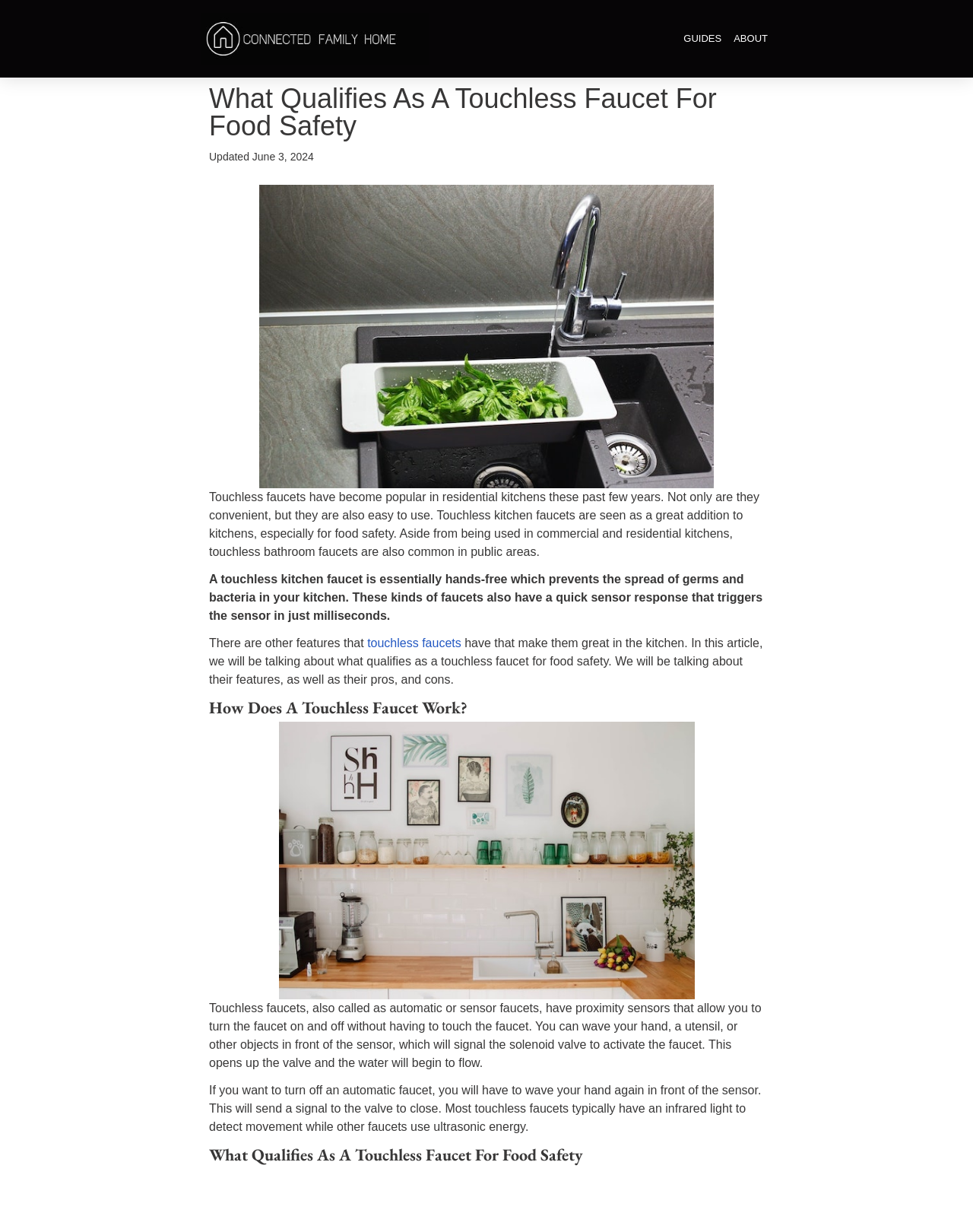Please provide a one-word or short phrase answer to the question:
What is the purpose of touchless faucets in kitchens?

Food safety